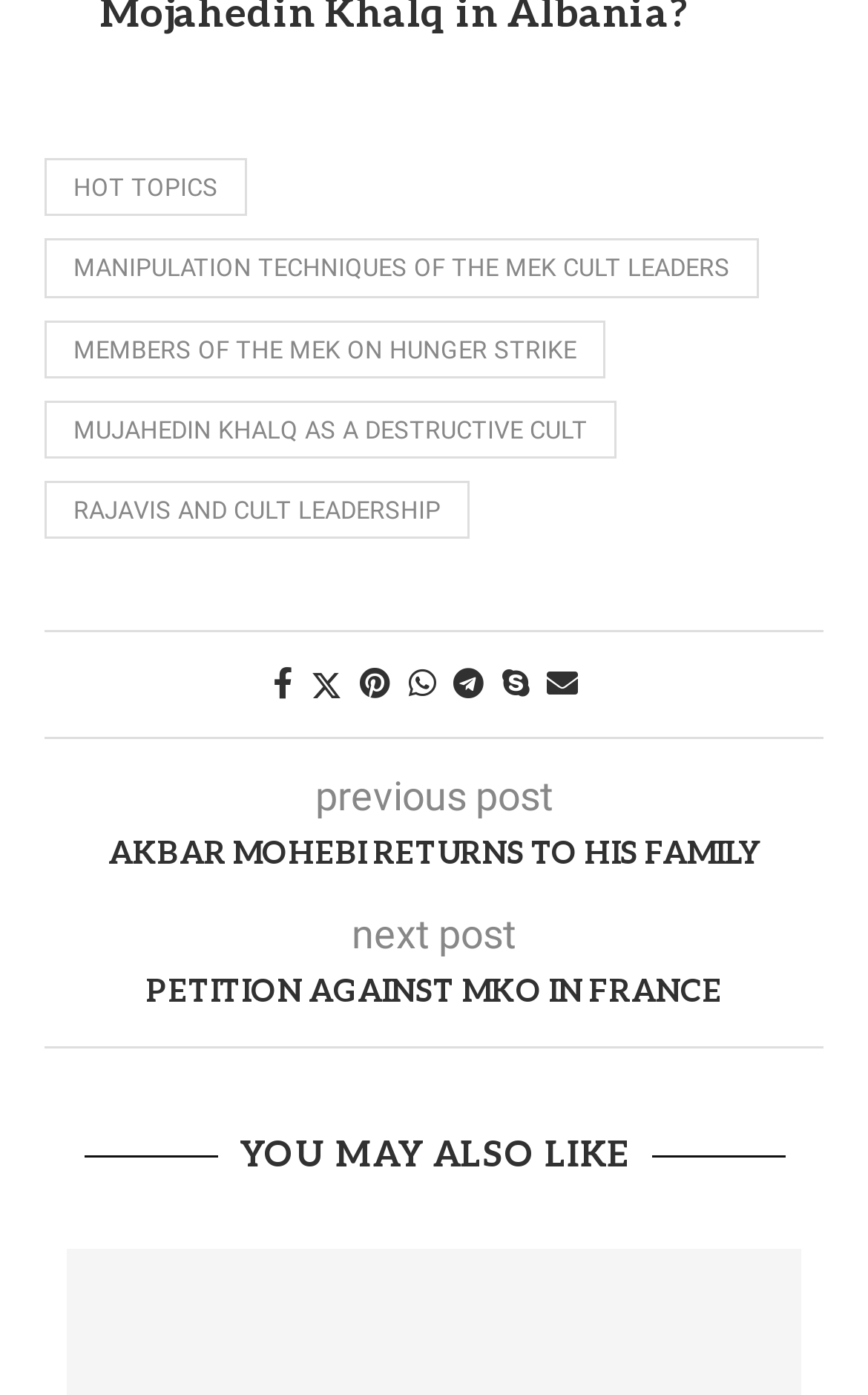Find the bounding box coordinates of the element you need to click on to perform this action: 'Explore 'How Much Can I Put in My Roth IRA?''. The coordinates should be represented by four float values between 0 and 1, in the format [left, top, right, bottom].

None